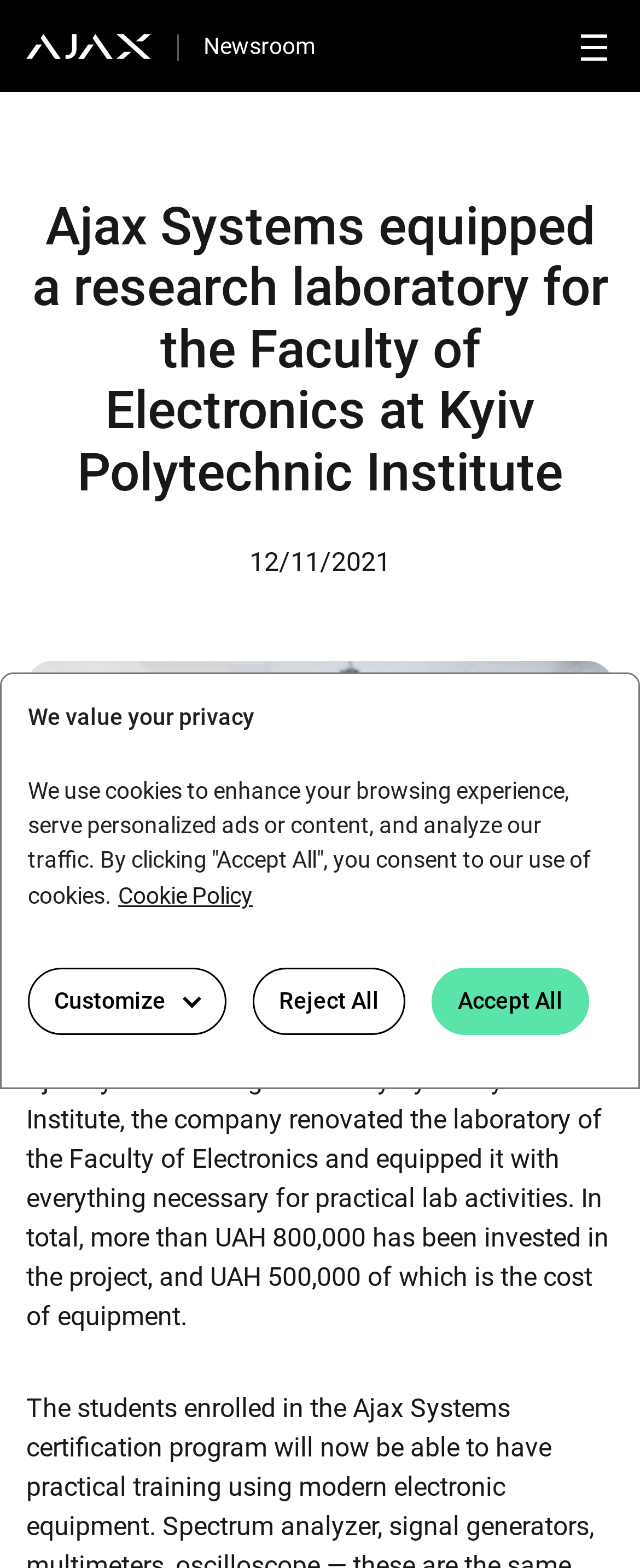Reply to the question with a single word or phrase:
What is the date of the news article?

12/11/2021